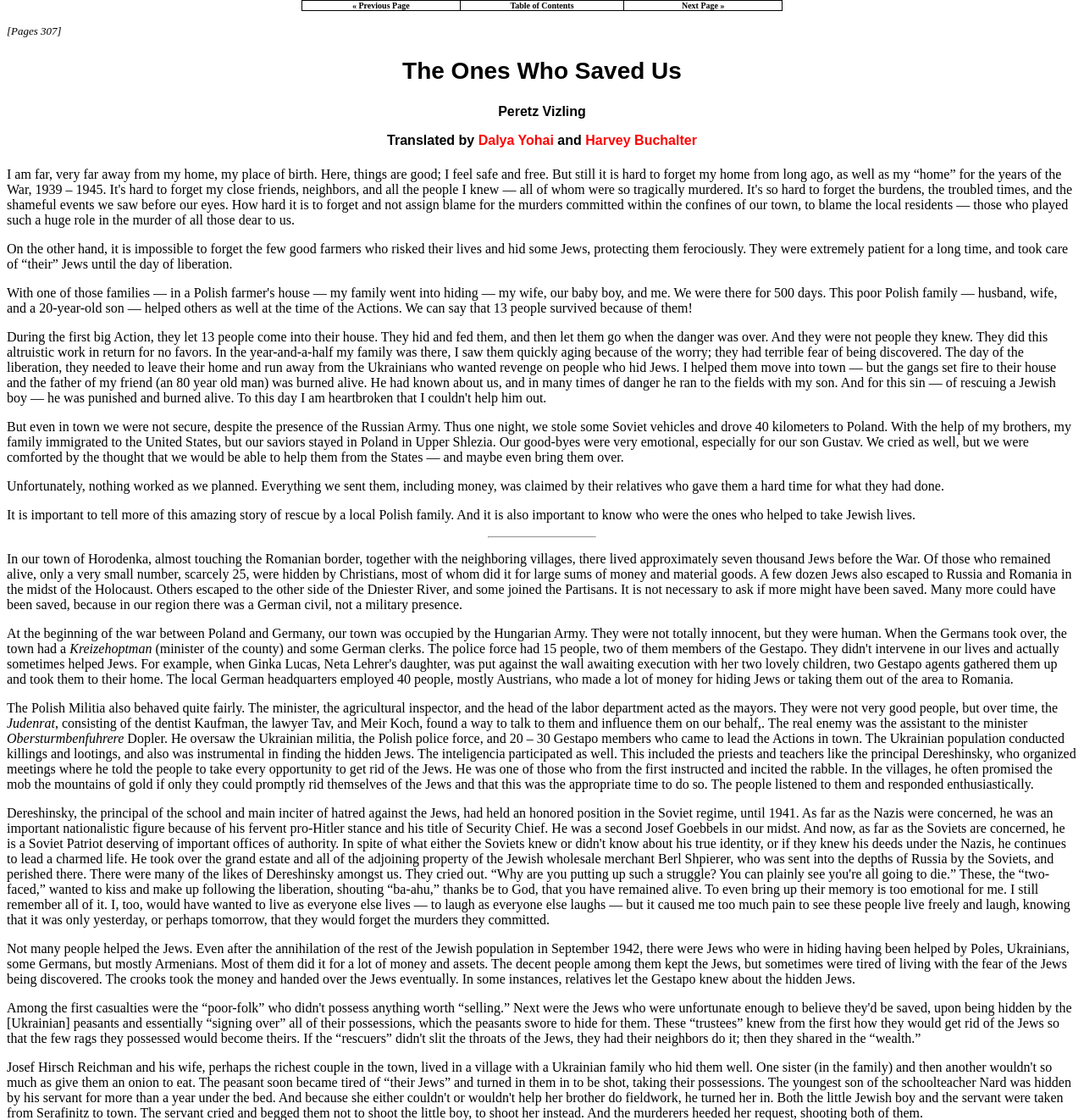How many Jews were hidden by Christians in Horodenka?
From the image, respond with a single word or phrase.

A very small number, scarcely 25